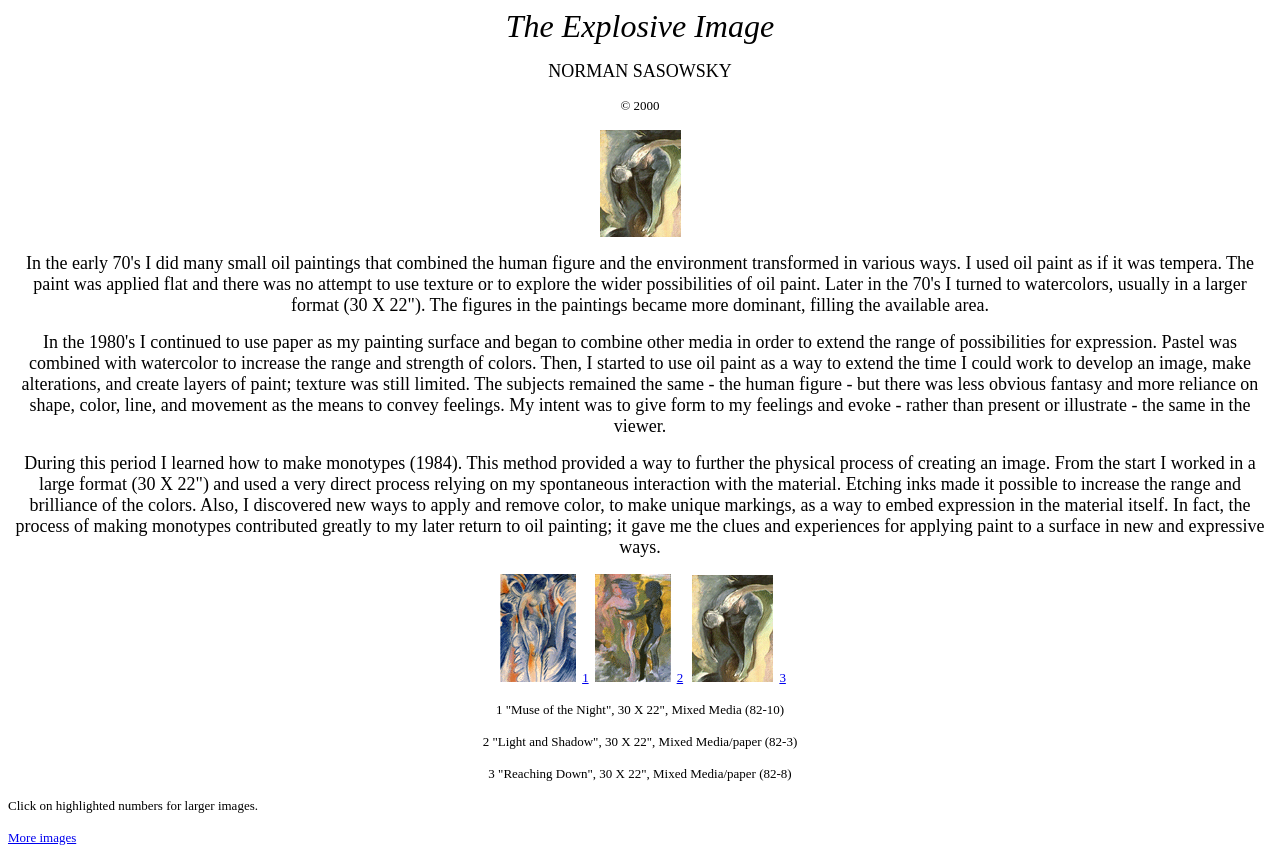Generate a thorough description of the webpage.

The webpage is dedicated to showcasing the artwork of Norman Sasowsky, specifically his paintings from the 1980s. At the top, there is a title "The Explosive Image" followed by the artist's name "NORMAN SASOWSKY" in a slightly larger font. Below this, there is a copyright notice "© 2000". 

To the right of the copyright notice, there is an image, likely a painting by Sasowsky. Below this image, there is a paragraph of text that describes the artist's early work in the 1970s, including his use of oil paints and watercolors. 

Further down, there is another paragraph that discusses the artist's discovery of monotype printing in 1984 and how it influenced his later work in oil painting. This text is accompanied by an image, likely a monotype print, on the left side of the page. 

Below this, there are three images, each accompanied by a link to a larger version and a brief description of the artwork, including the title, size, and medium used. The images are arranged in a horizontal row, with the links to larger images placed directly below each image. 

At the very bottom of the page, there is a note instructing the user to click on highlighted numbers for larger images, and a link to "More images".